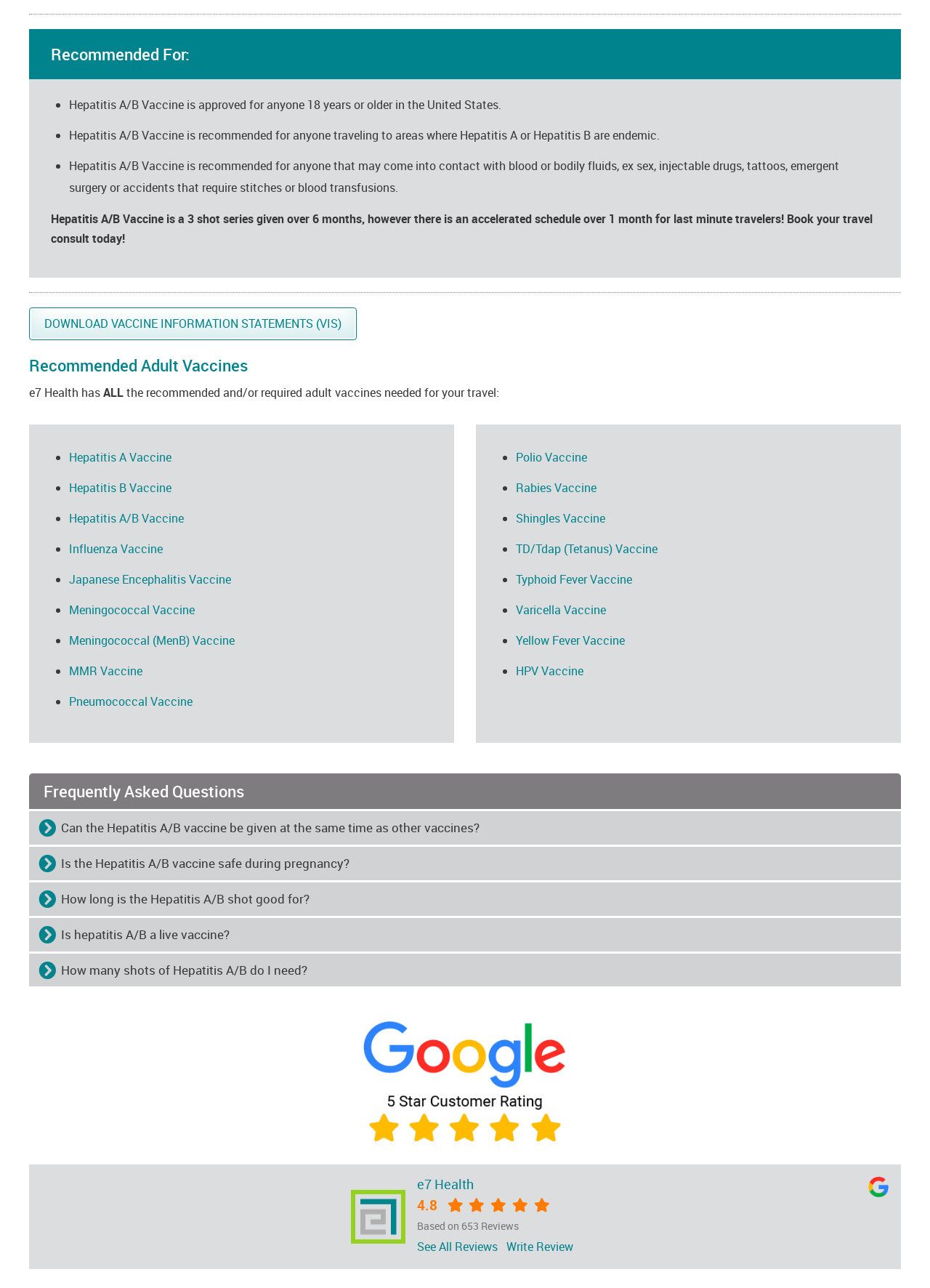Can the Hepatitis A/B vaccine be given at the same time as other vaccines?
Utilize the information in the image to give a detailed answer to the question.

Under the 'Frequently Asked Questions' section, there is a question 'Can the Hepatitis A/B vaccine be given at the same time as other vaccines?' with an expanded answer. This implies that the answer to this question is yes, although the detailed answer is not provided on the webpage.